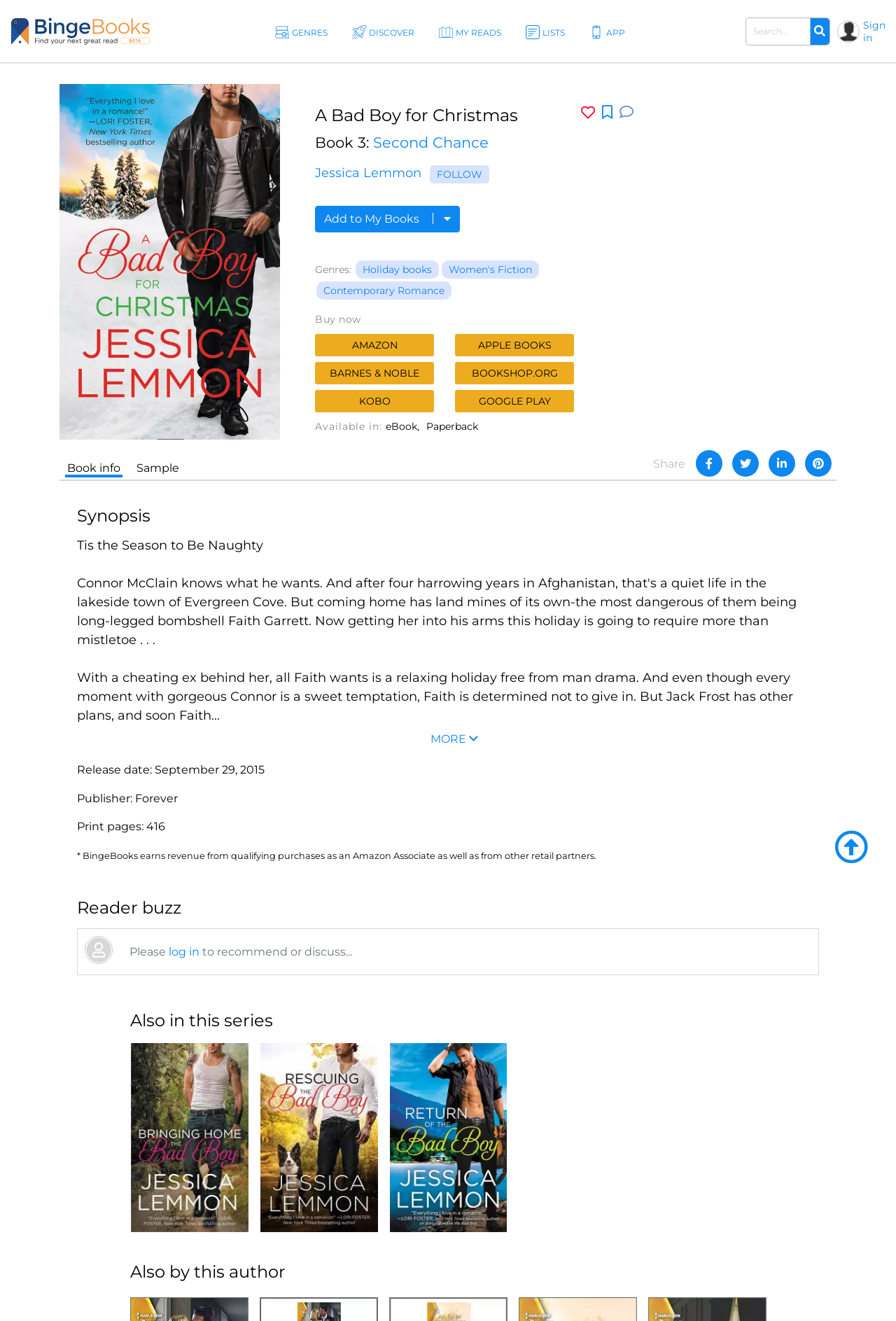From the details in the image, provide a thorough response to the question: Who is the author of the book?

I found the author's name by looking at the link element with the text 'Jessica Lemmon' which is located below the book title.